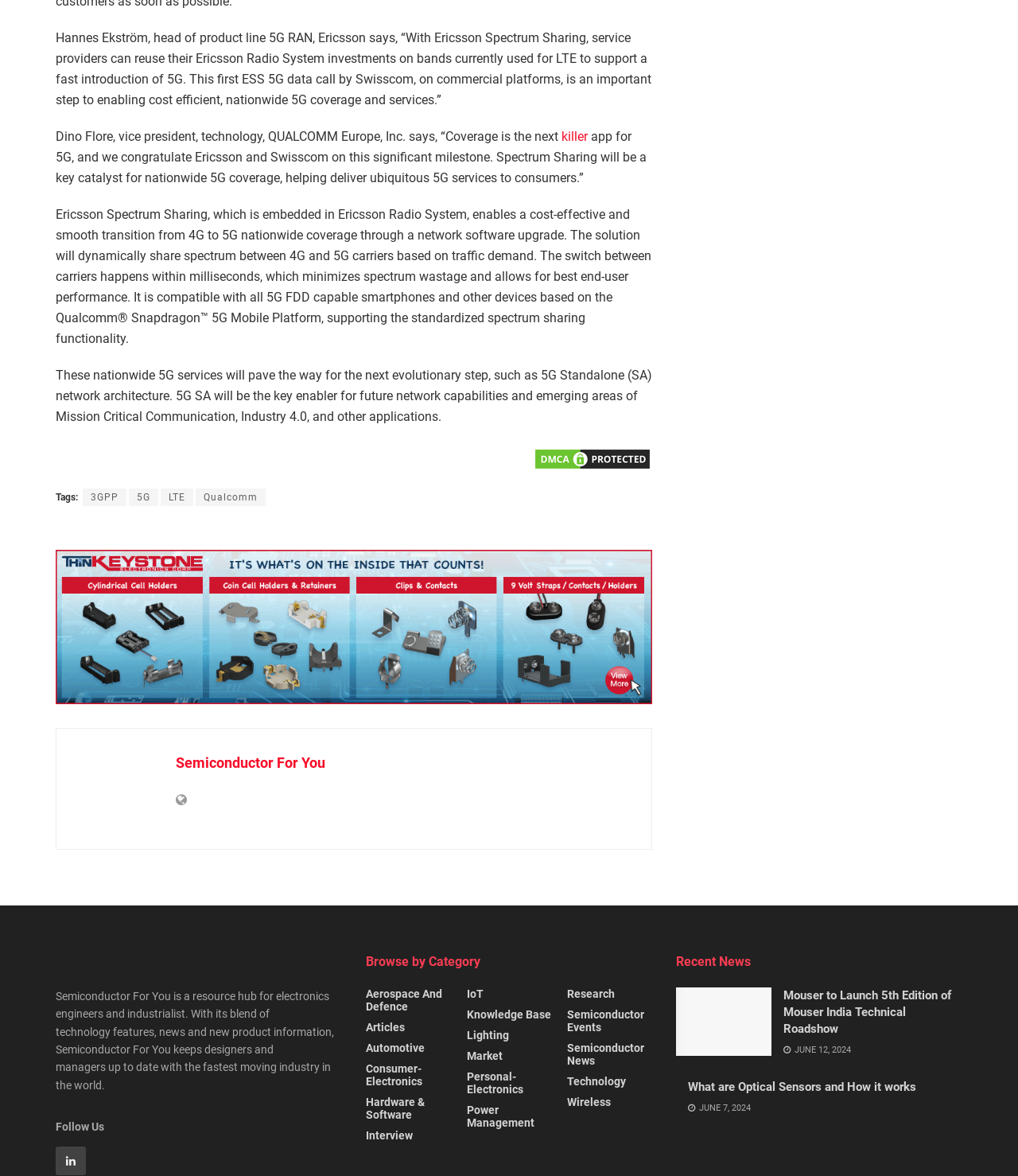Highlight the bounding box coordinates of the region I should click on to meet the following instruction: "Read the news about Mouser India Technical Roadshow".

[0.664, 0.839, 0.758, 0.898]